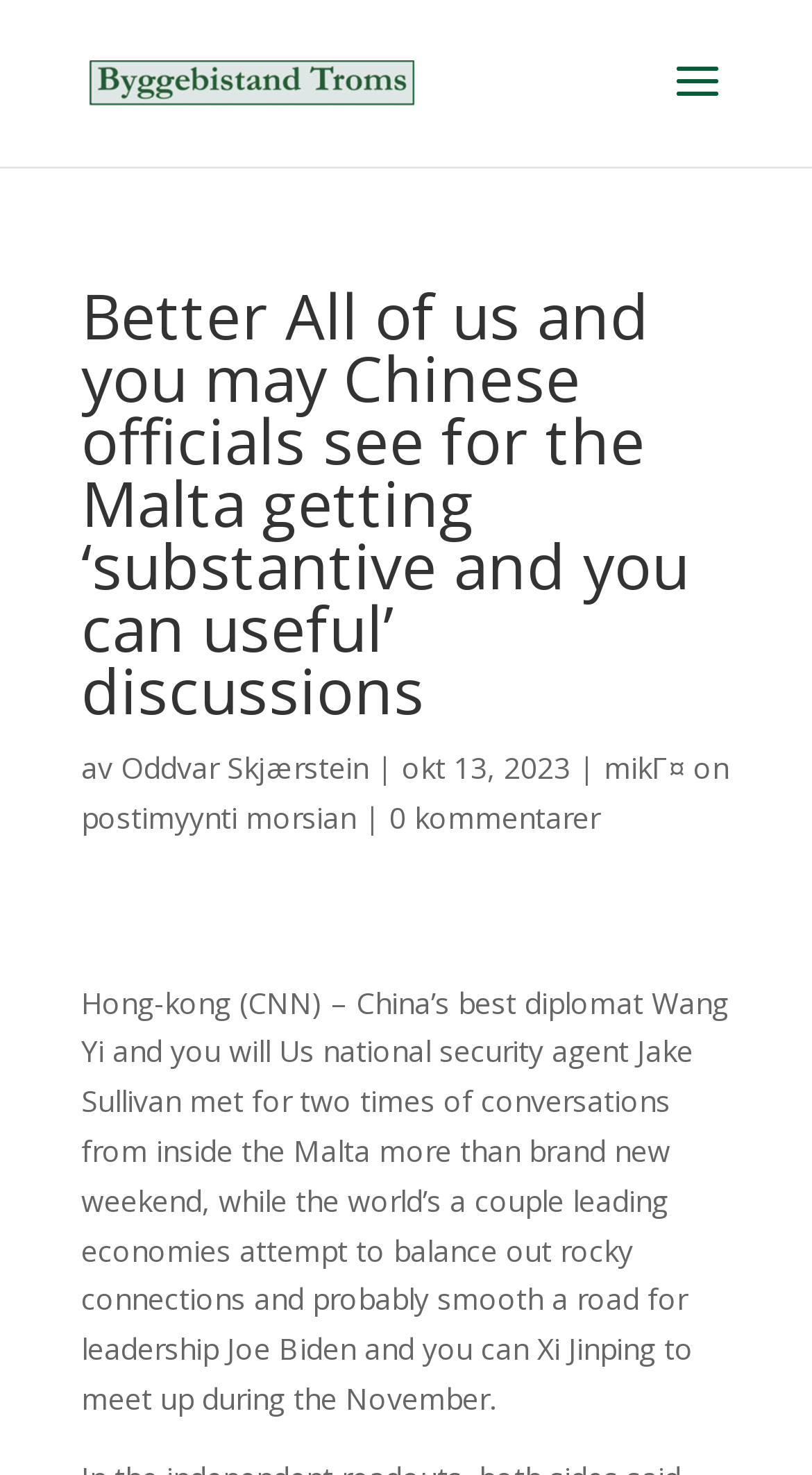Who is the US national security agent mentioned in the article?
Answer with a single word or phrase, using the screenshot for reference.

Jake Sullivan